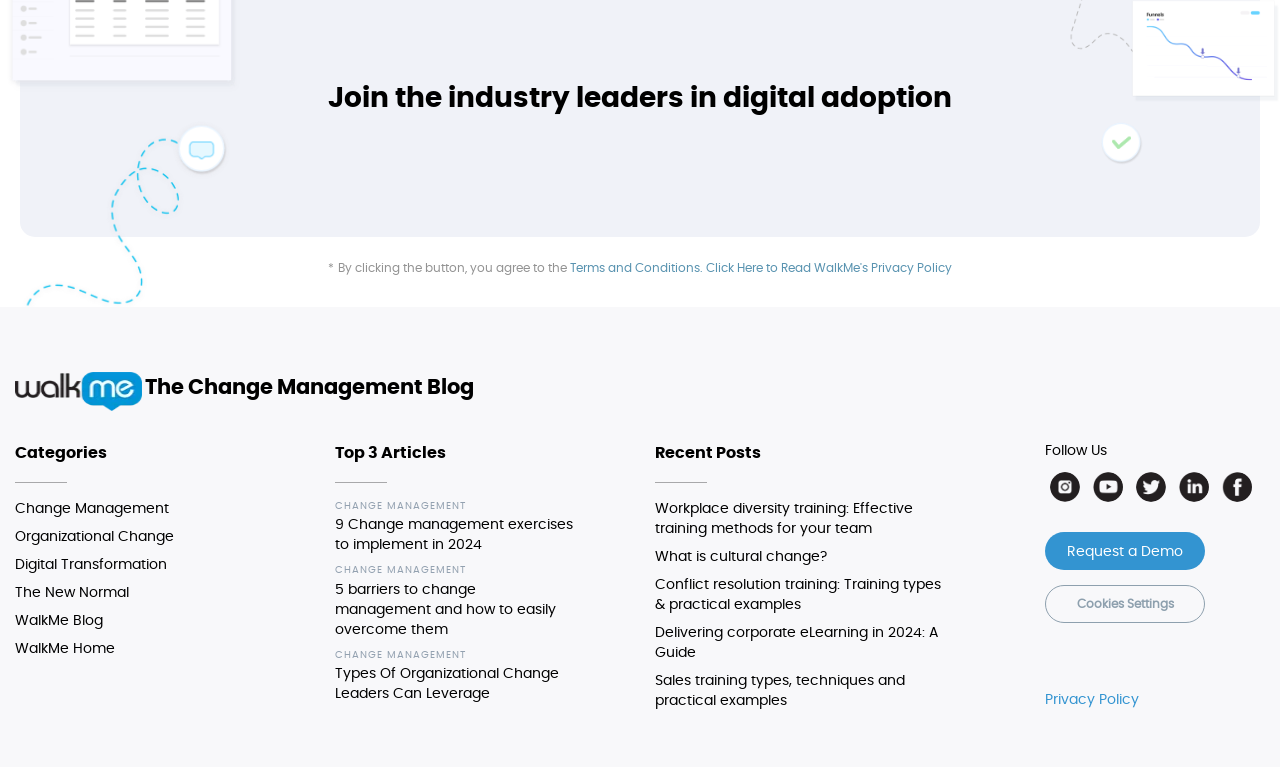Specify the bounding box coordinates for the region that must be clicked to perform the given instruction: "go to the 'Publications' page".

None